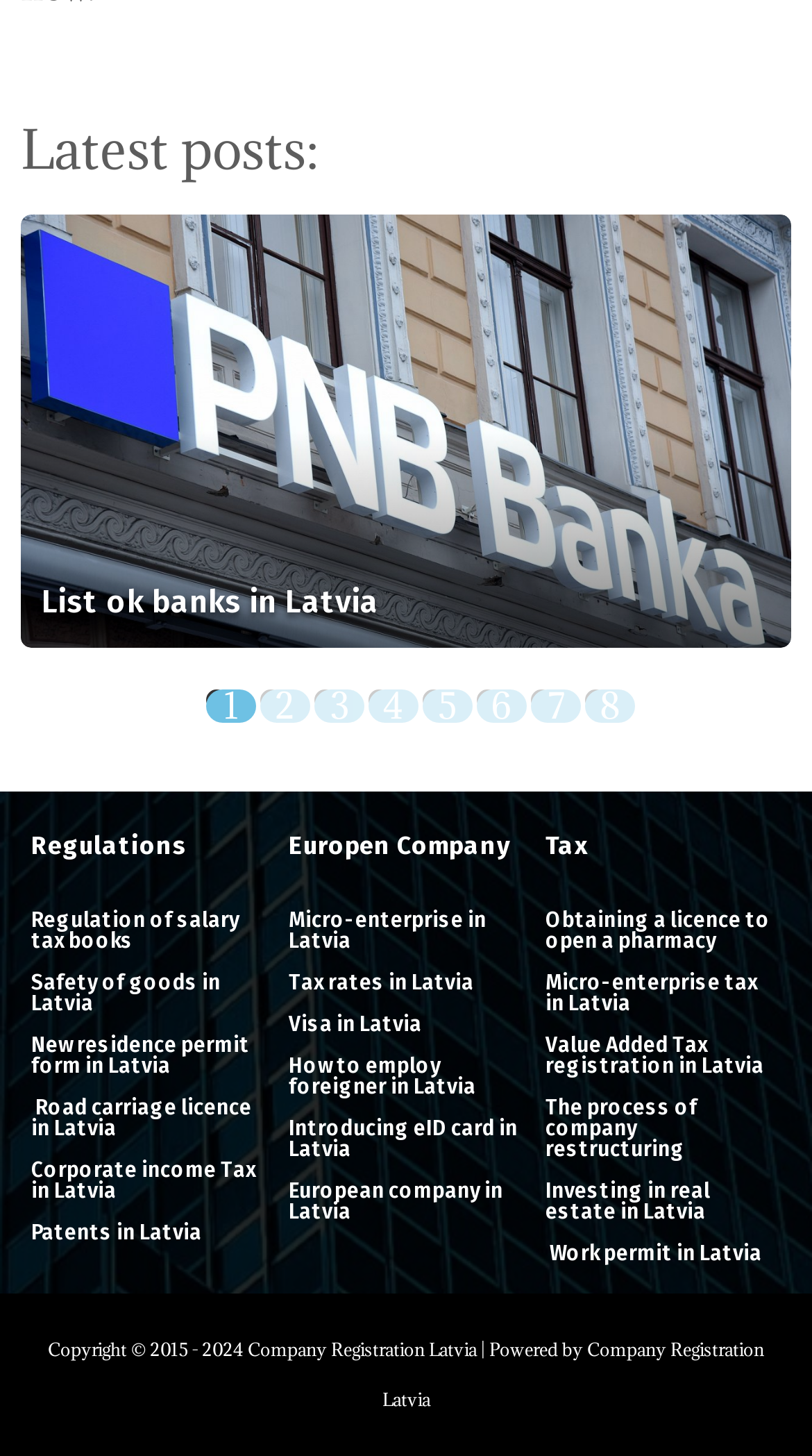What is the last link under the 'Europen Company' heading?
Provide a well-explained and detailed answer to the question.

The last link under the 'Europen Company' heading is 'European company in Latvia', which is located at the bottom of the section.